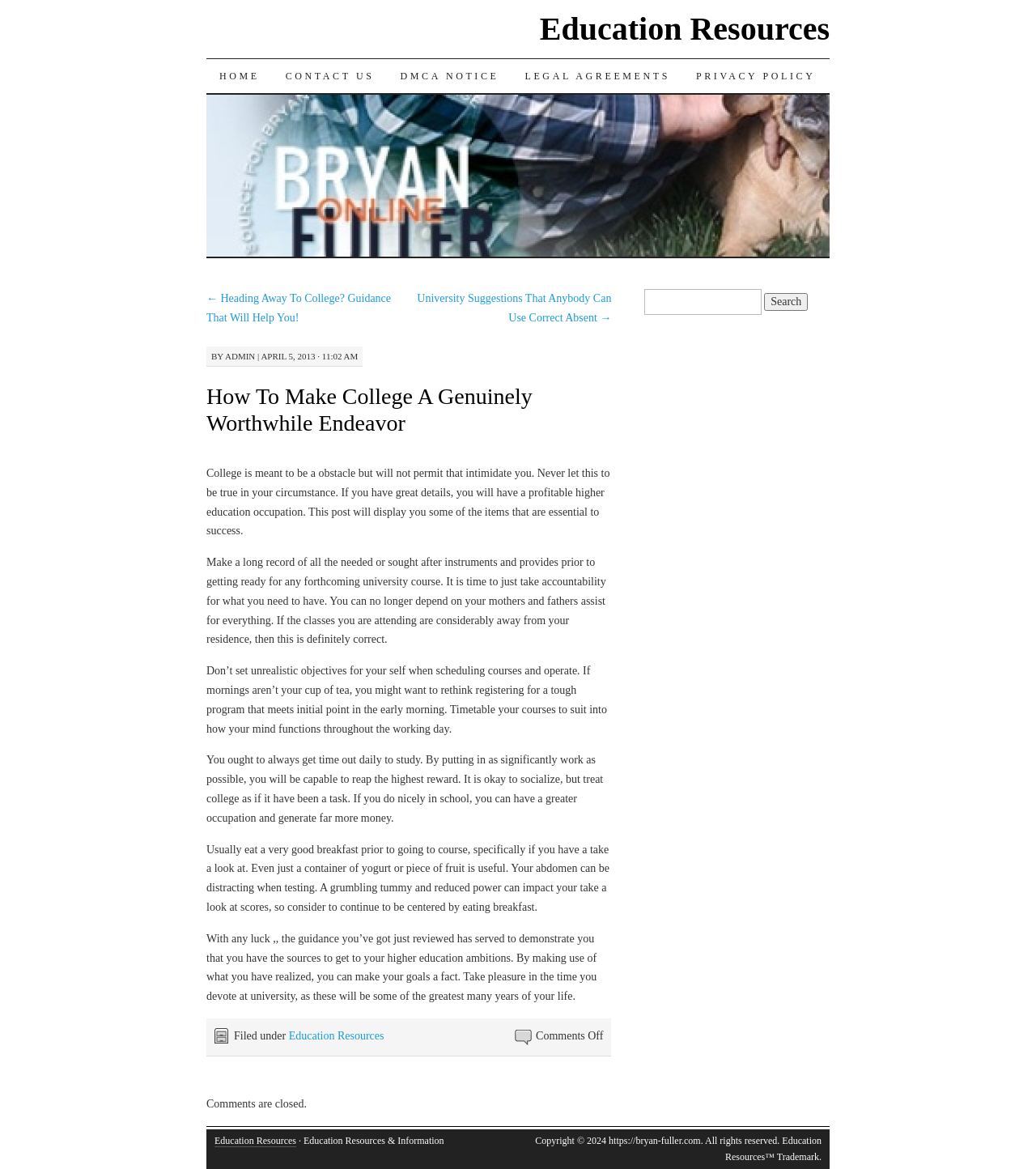Based on the element description Legal Agreements, identify the bounding box coordinates for the UI element. The coordinates should be in the format (top-left x, top-left y, bottom-right x, bottom-right y) and within the 0 to 1 range.

[0.494, 0.051, 0.659, 0.08]